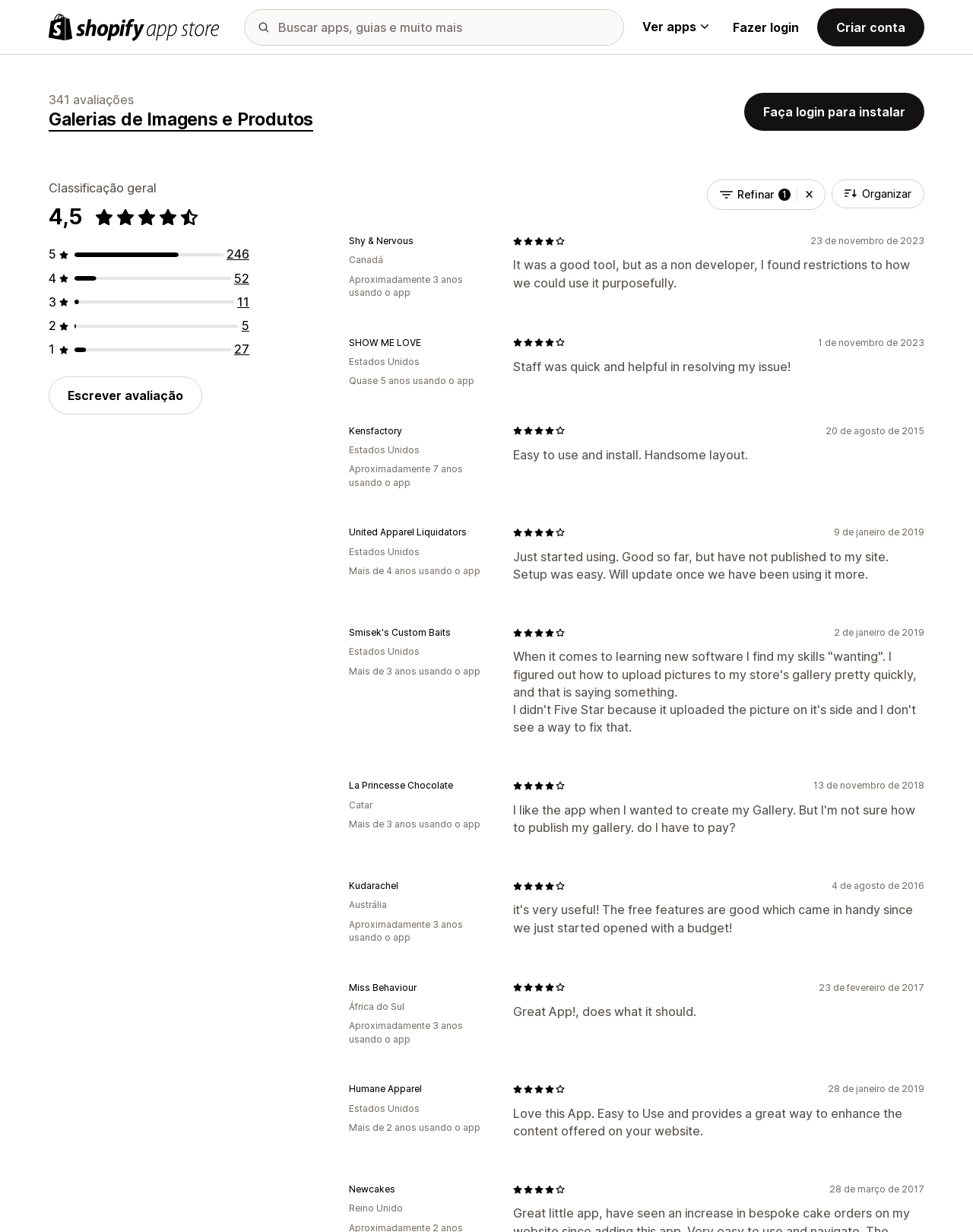Please locate the UI element described by "August 30th, 2022 Livestream" and provide its bounding box coordinates.

None